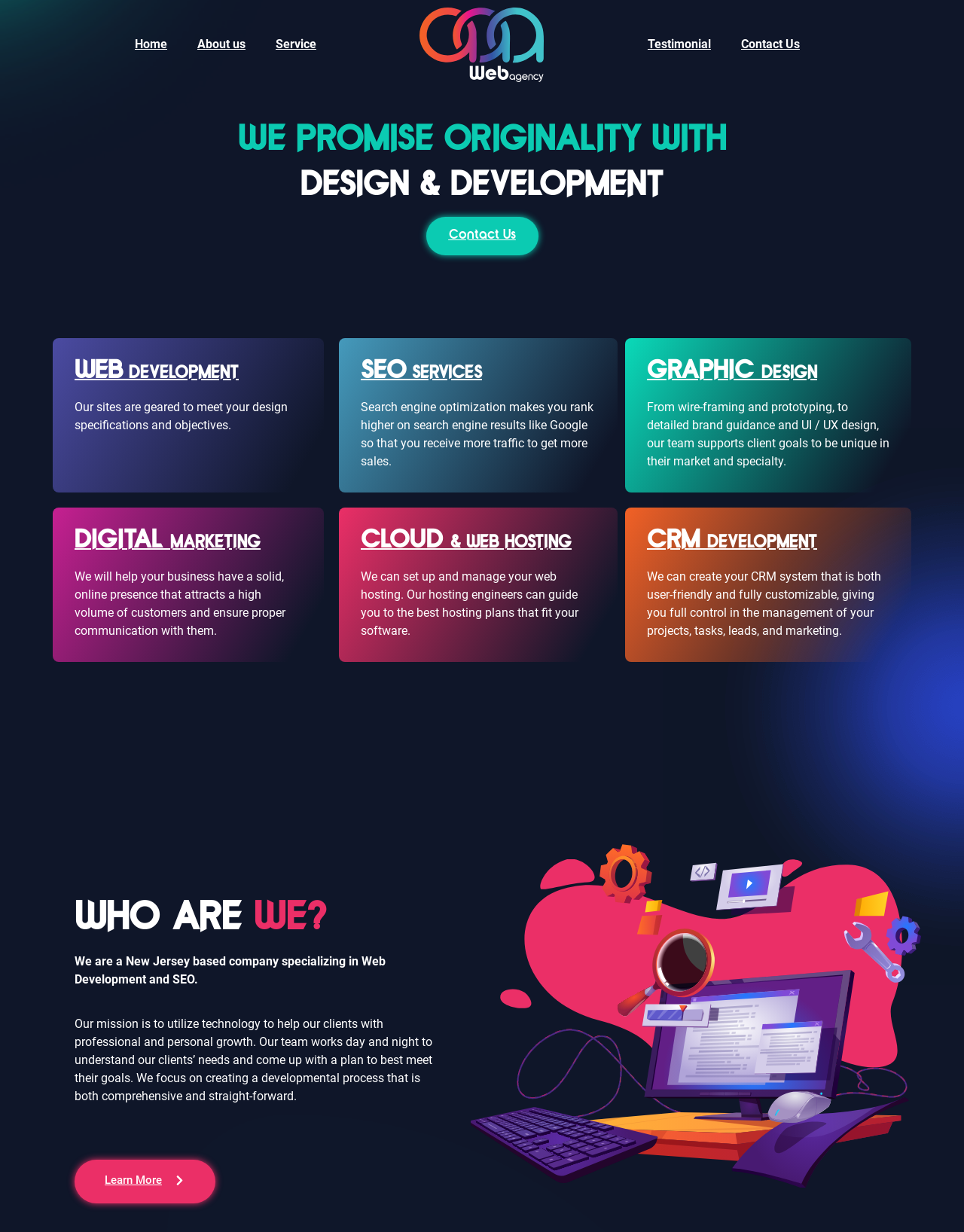With reference to the image, please provide a detailed answer to the following question: How many links are there in the navigation menu?

By examining the webpage, I can see that there are six links in the navigation menu, which are Home, About us, Service, Testimonial, Contact Us, and the company logo link. These links are located at the top of the webpage.